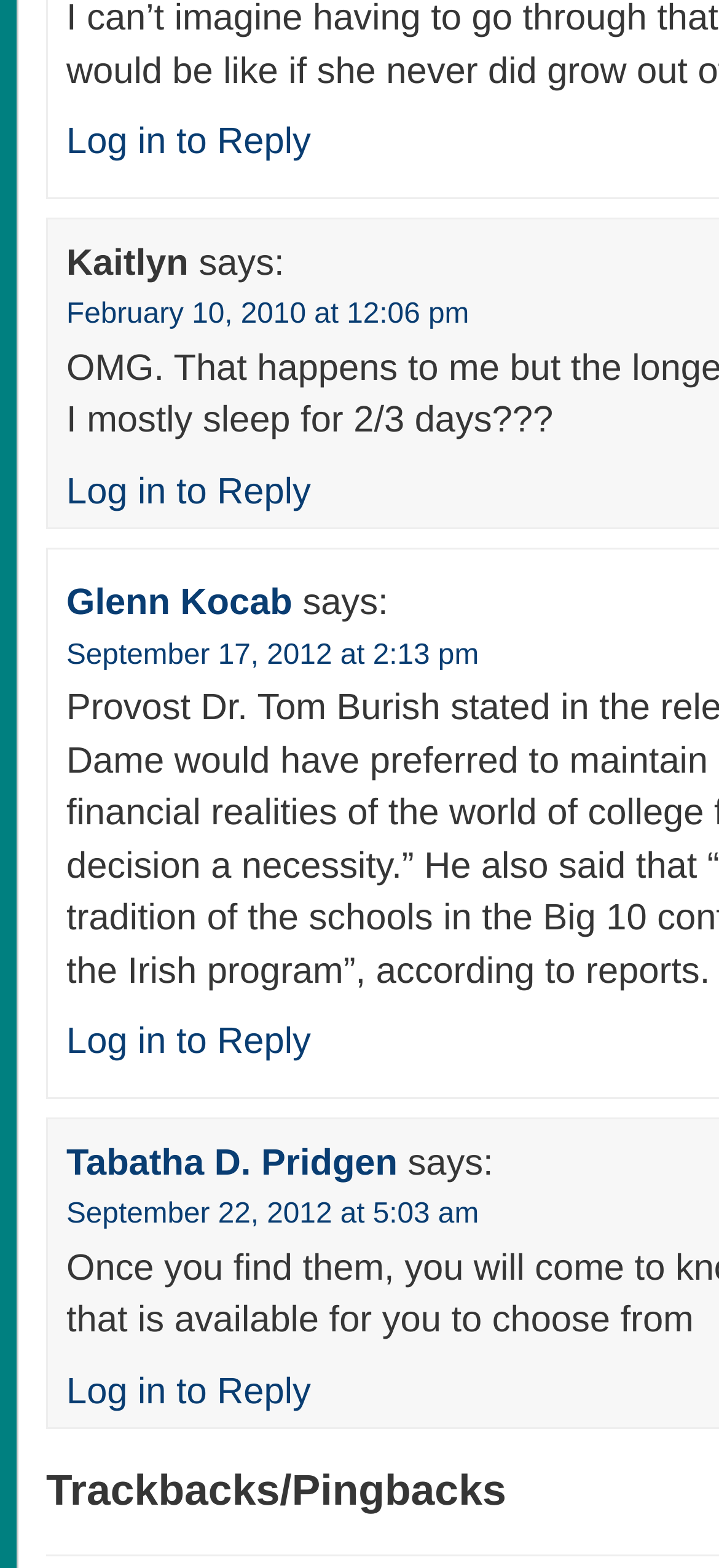Can you show the bounding box coordinates of the region to click on to complete the task described in the instruction: "Log in to reply to a comment"?

[0.092, 0.078, 0.432, 0.104]